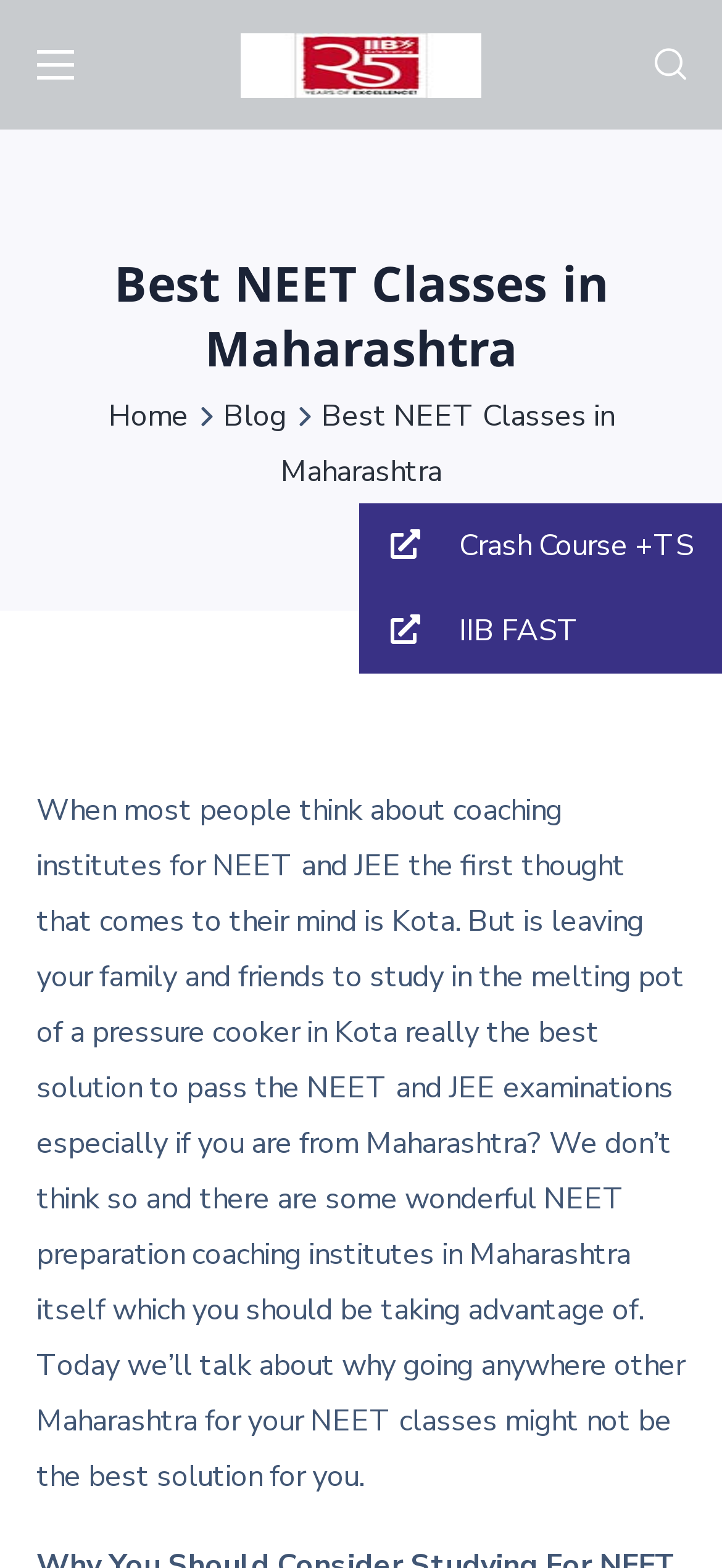Provide a one-word or one-phrase answer to the question:
What is the name of the crash course offered by IIB?

Crash Course +TS